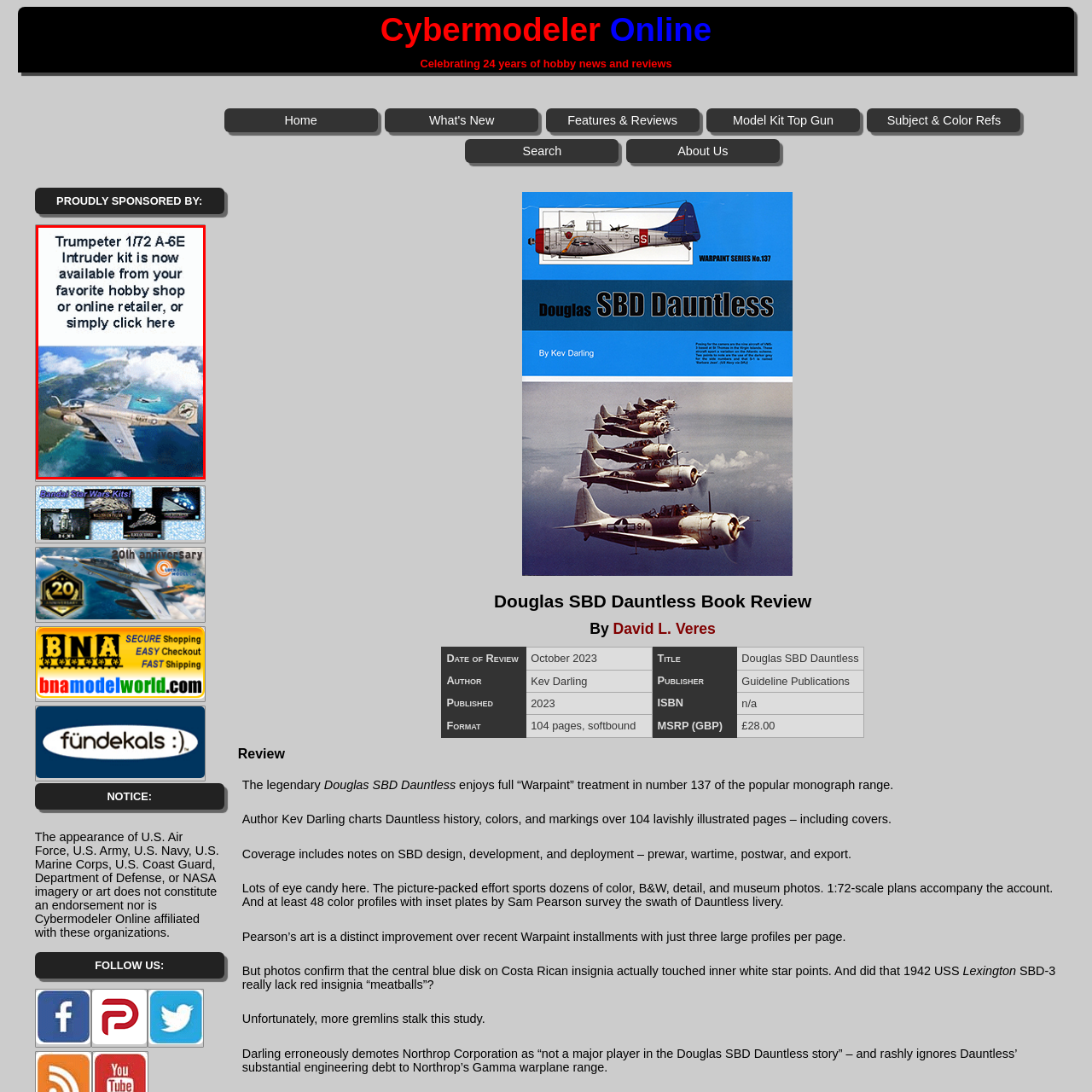What is the background of the illustration?
Review the image encased within the red bounding box and supply a detailed answer according to the visual information available.

The caption describes the background of the illustration as a tropical seascape, which is a scenic and idyllic setting that complements the A-6E Intruder aircraft, making the model kit more appealing to potential buyers.